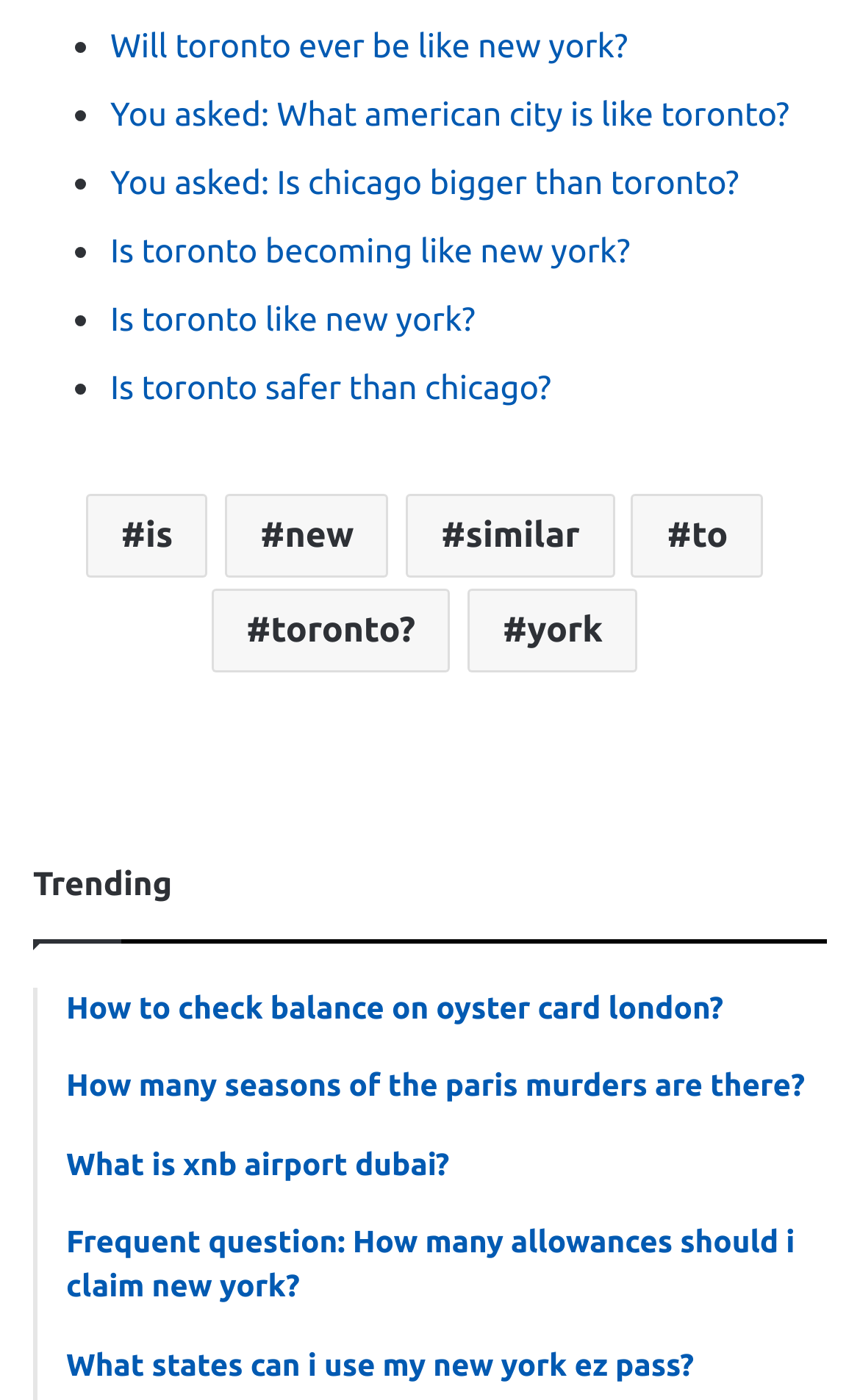Please identify the bounding box coordinates of the region to click in order to complete the task: "Click on the link 'What states can i use my new york ez pass?'". The coordinates must be four float numbers between 0 and 1, specified as [left, top, right, bottom].

[0.077, 0.96, 0.962, 0.991]